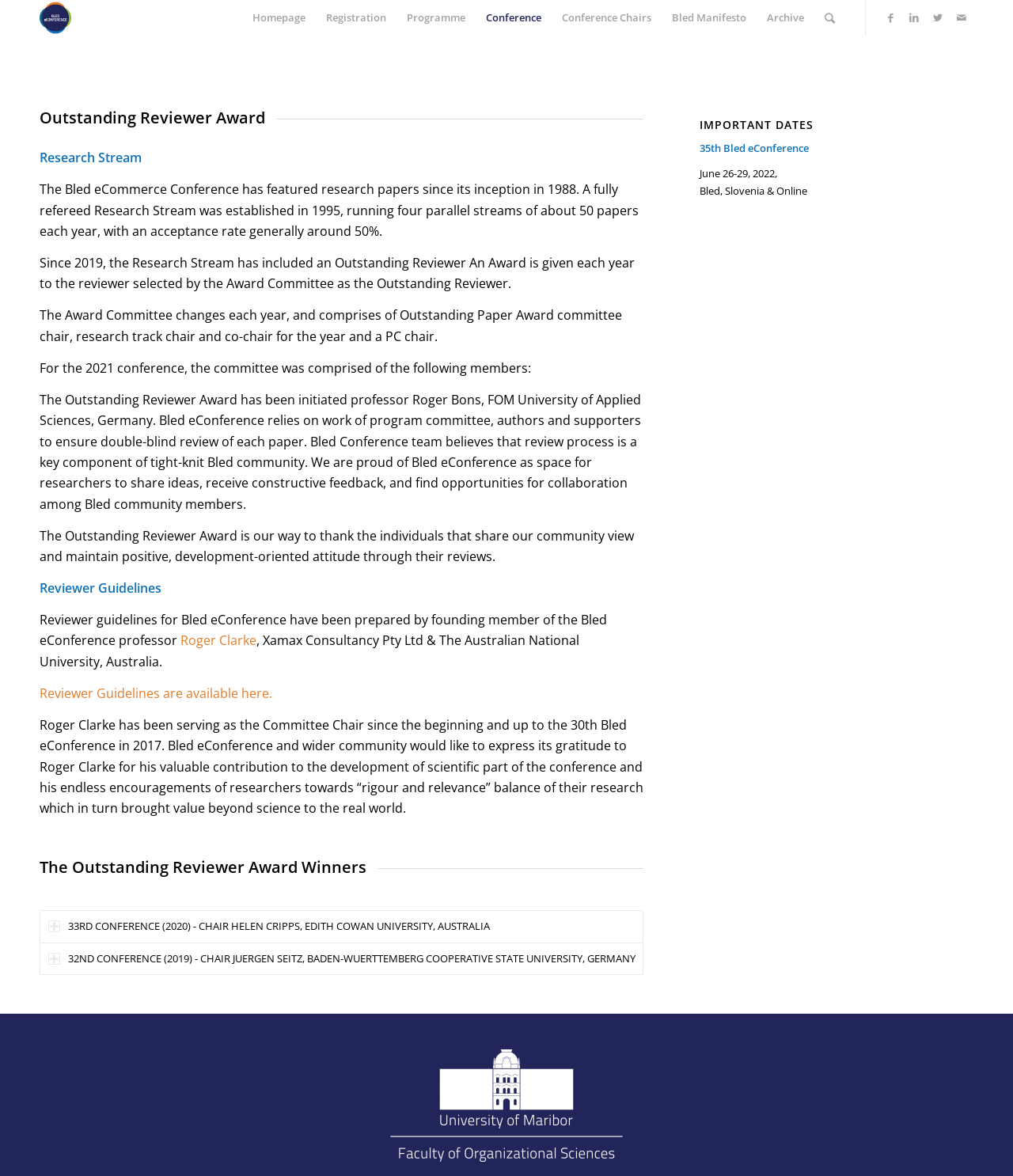Please identify the bounding box coordinates of the element that needs to be clicked to execute the following command: "check the 33RD CONFERENCE winners". Provide the bounding box using four float numbers between 0 and 1, formatted as [left, top, right, bottom].

[0.039, 0.774, 0.635, 0.802]